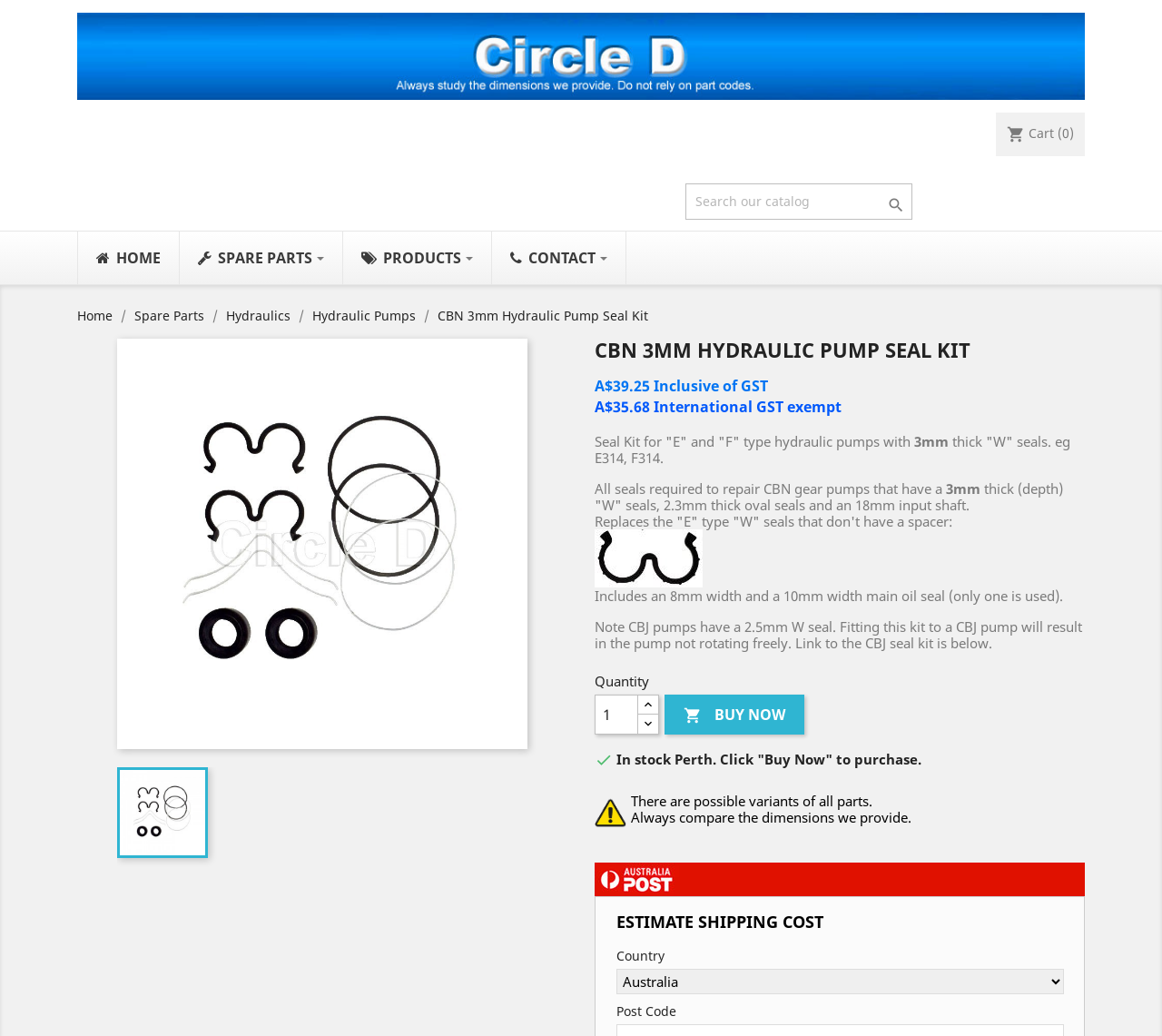For the element described, predict the bounding box coordinates as (top-left x, top-left y, bottom-right x, bottom-right y). All values should be between 0 and 1. Element description: Search in newsroom

None